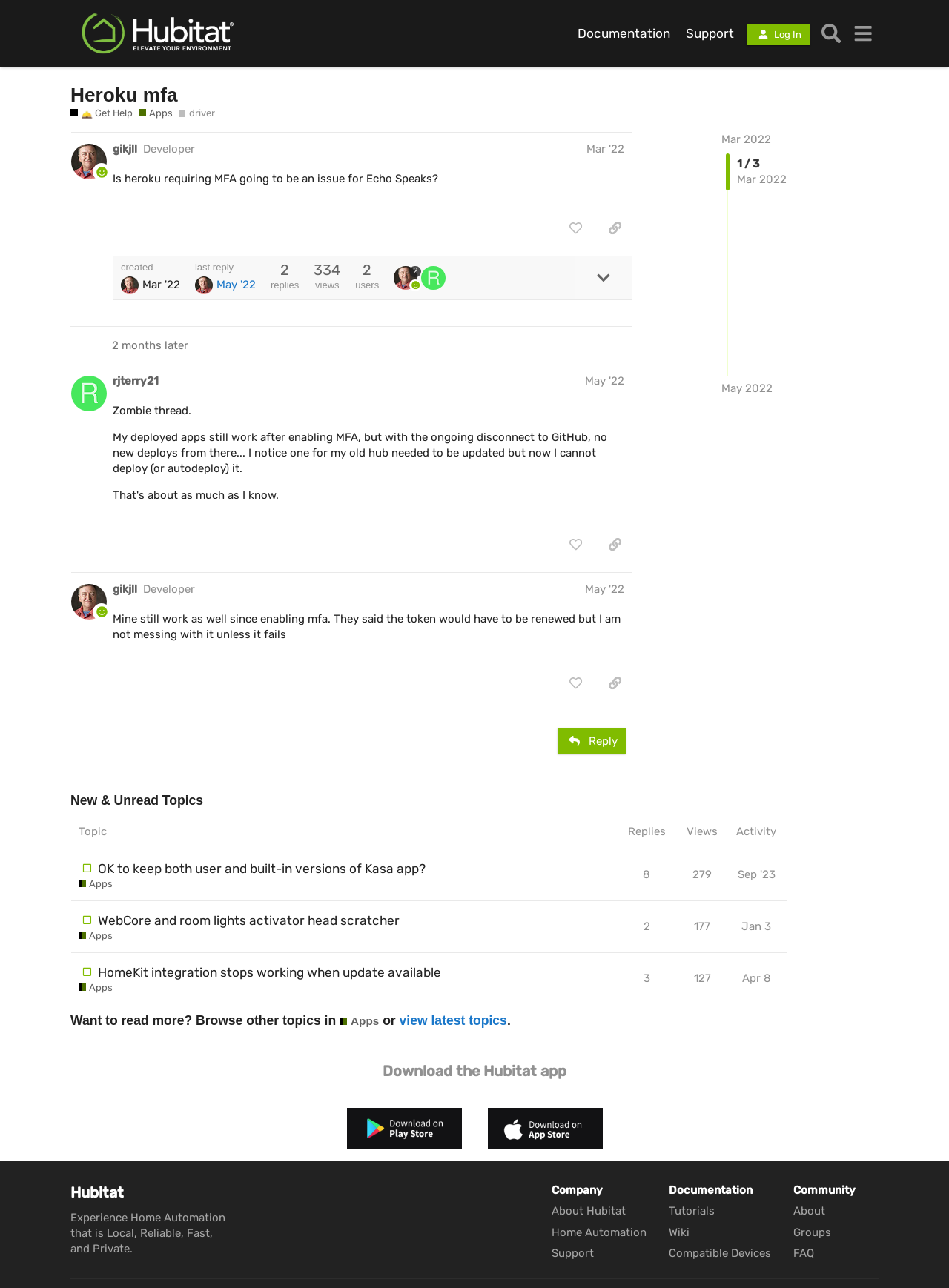How many views does the first post have?
Refer to the image and answer the question using a single word or phrase.

not specified